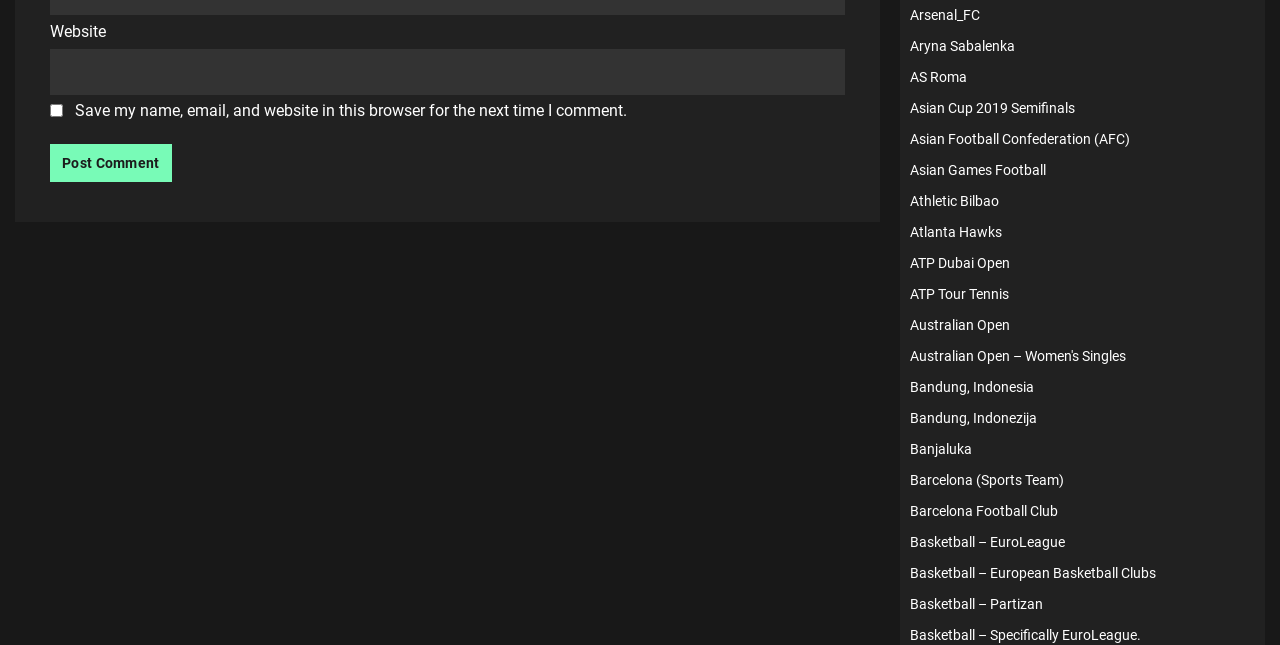Please pinpoint the bounding box coordinates for the region I should click to adhere to this instruction: "Visit Arsenal FC page".

[0.711, 0.011, 0.766, 0.036]